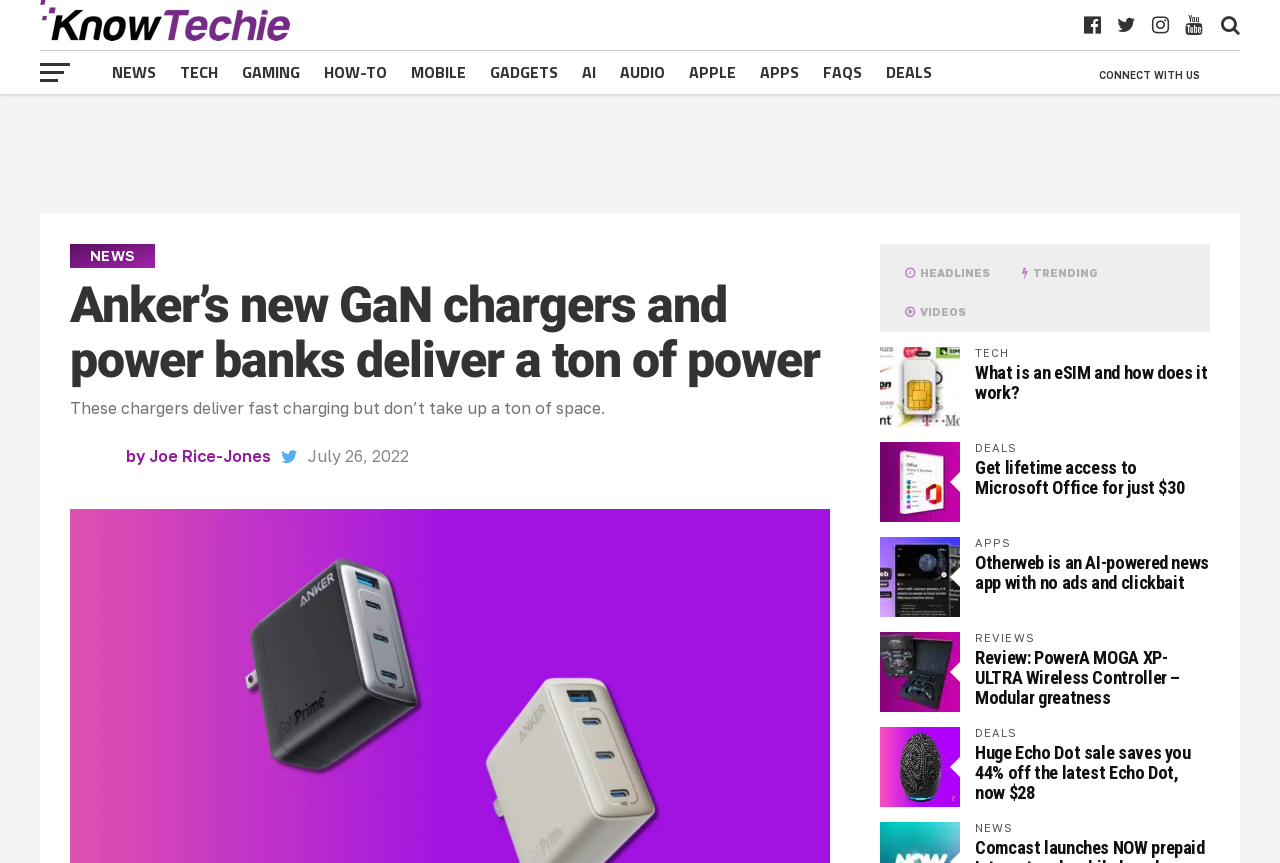Please identify the bounding box coordinates of the region to click in order to complete the task: "Click on the 'GAMING' link". The coordinates must be four float numbers between 0 and 1, specified as [left, top, right, bottom].

[0.18, 0.058, 0.244, 0.109]